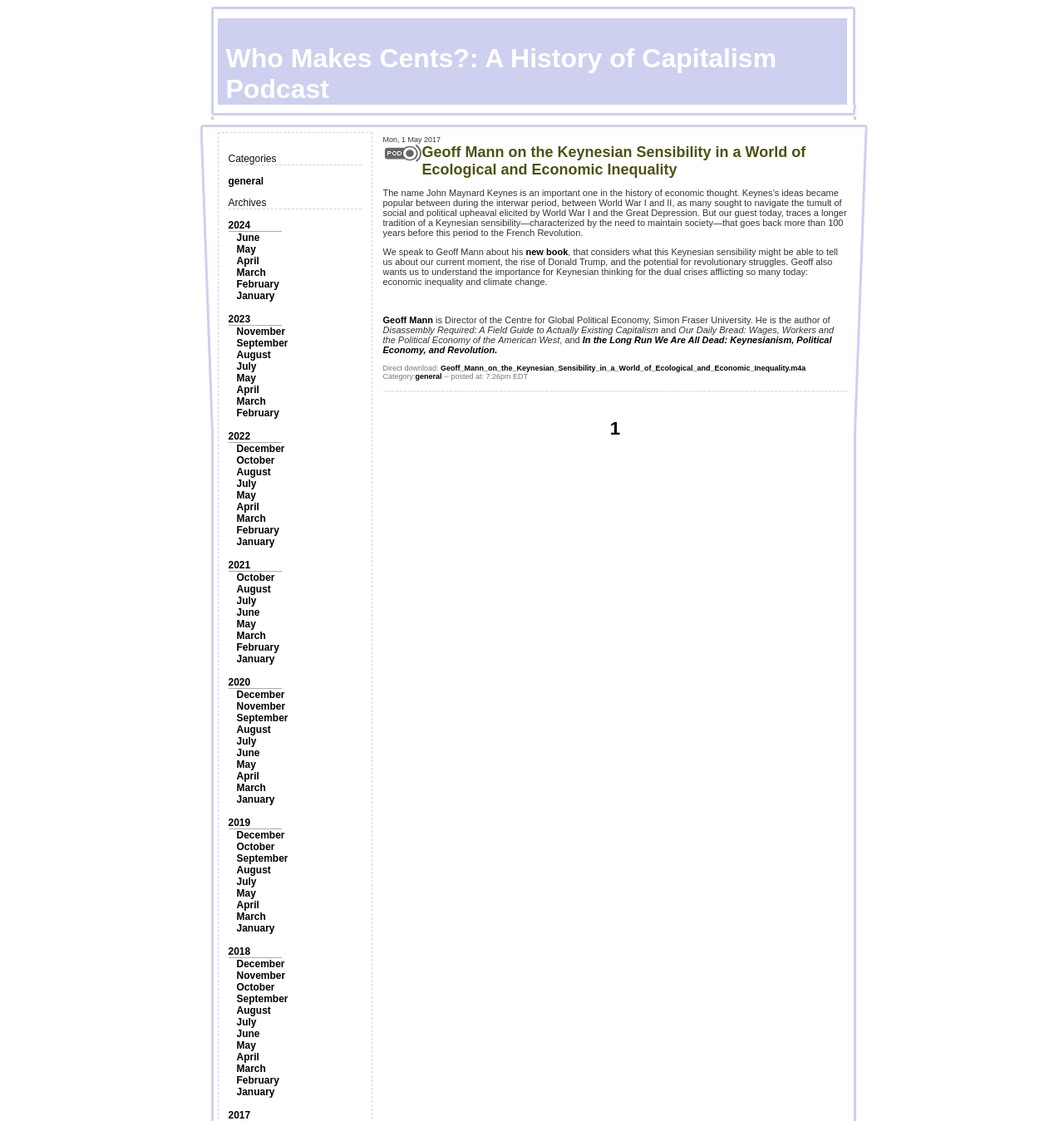What is the category of the podcast episode?
Please respond to the question with as much detail as possible.

I determined the answer by looking at the 'Categories' section on the webpage, which has a link 'general' underneath it. This suggests that the podcast episode belongs to the 'general' category.